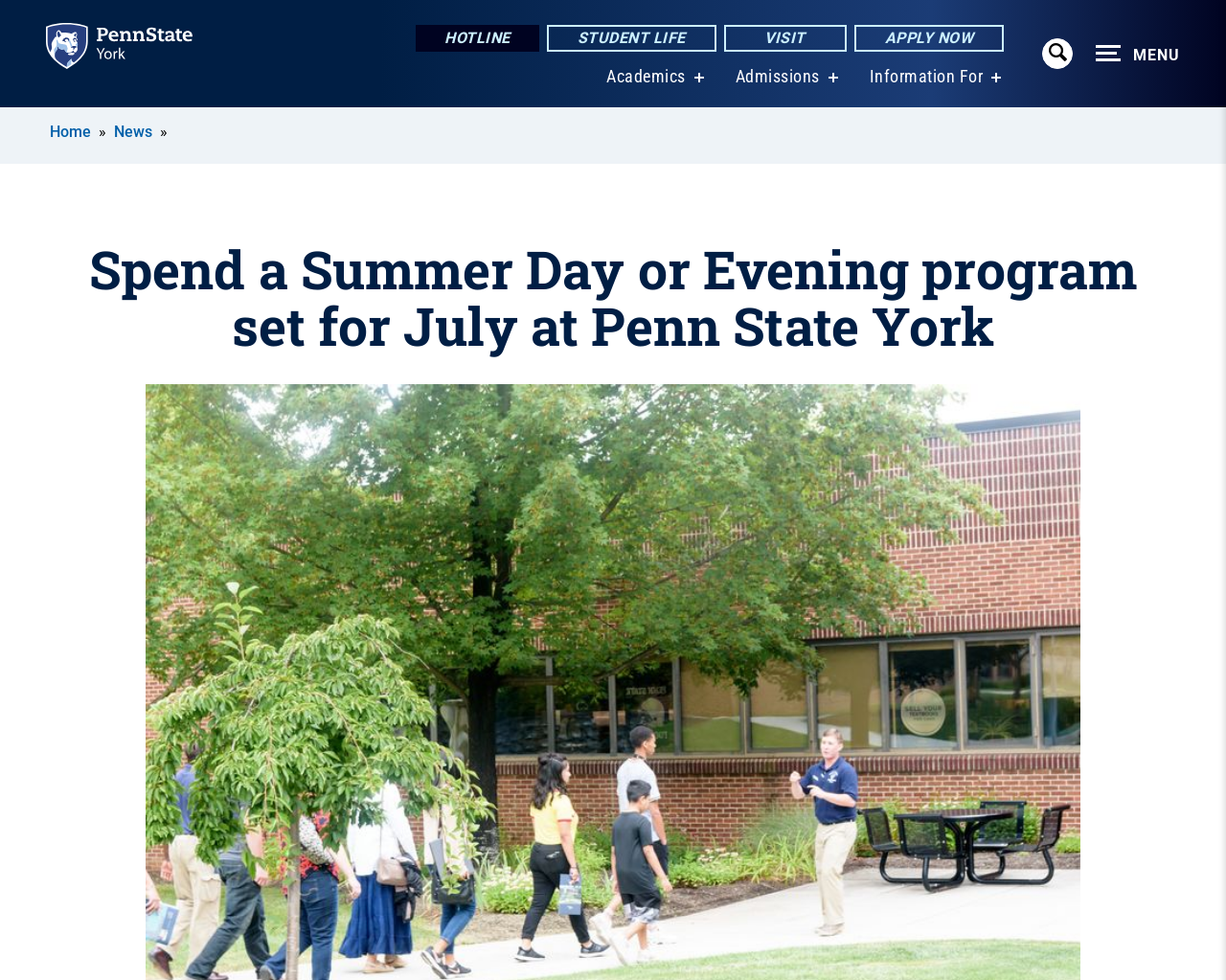Provide the bounding box coordinates of the HTML element described by the text: "Skip to main content". The coordinates should be in the format [left, top, right, bottom] with values between 0 and 1.

[0.0, 0.109, 0.041, 0.137]